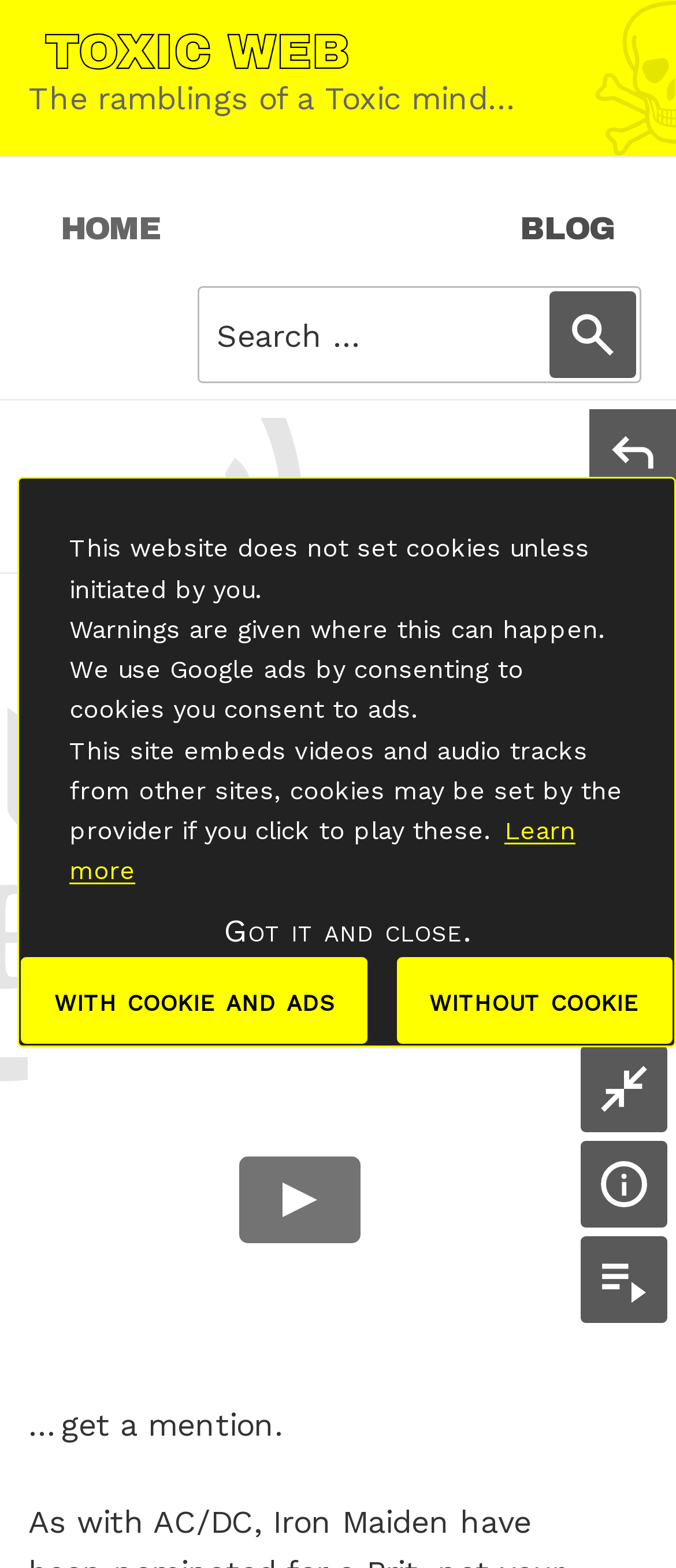Give a detailed account of the webpage's layout and content.

This webpage appears to be a blog post with a focus on Iron Maiden. At the top, there is a navigation menu with links to "HOME" and "BLOG" on the right side, and a search bar on the left side. Below the navigation menu, there is a header section with a title "Well after ‘DC Maiden have to…" and a posted date "January 23, 2009".

The main content area features an iframe with a video titled "Iron Maiden: Flight 666" taking up most of the space. Below the video, there is a paragraph of text that continues from the title, mentioning Iron Maiden's nomination for a Brit and an upcoming tour film.

On the right side of the page, there are several links and buttons, including "reply", "Share this", and links to share the content on various social media platforms. There is also a cookie consent dialog box at the bottom of the page, which provides information about the website's cookie policy and allows users to learn more or dismiss the message.

Overall, the webpage has a simple layout with a focus on the video content and a few navigation and sharing options on the side.